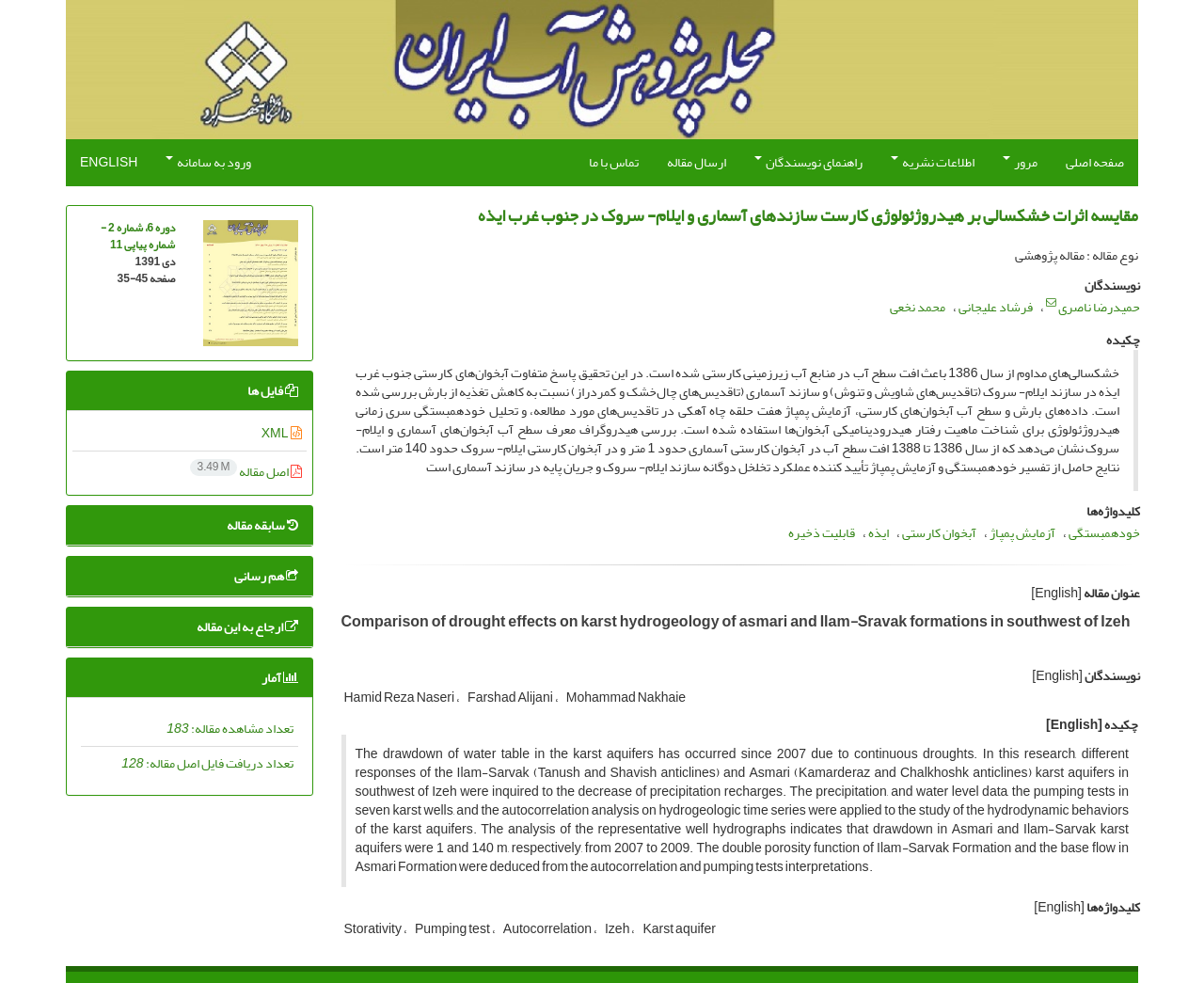Please extract the title of the webpage.

مقایسه اثرات خشکسالی بر هیدروژئولوژی کارست سازندهای آسماری و ایلام- سروک در جنوب غرب ایذه